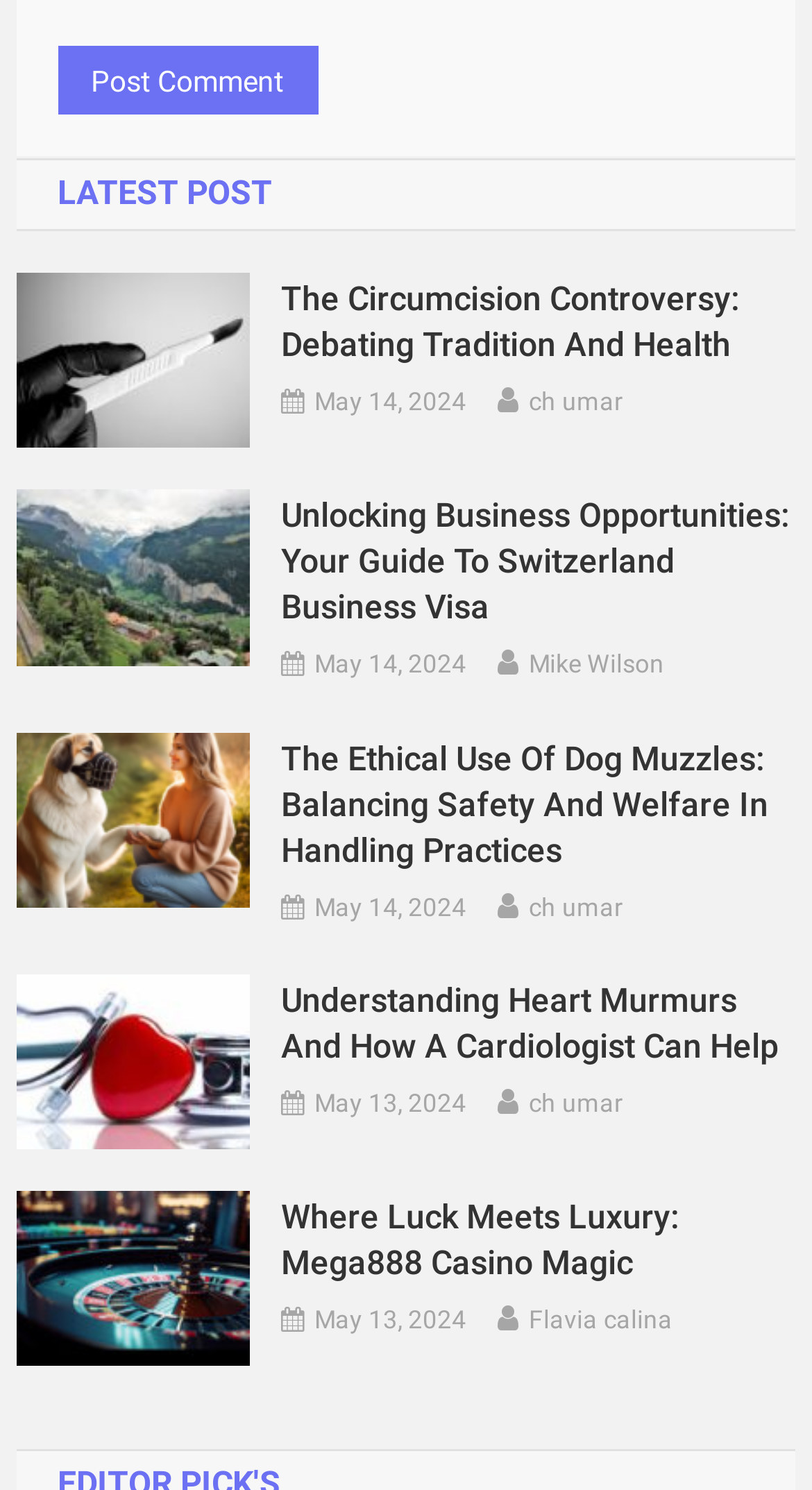Provide a short, one-word or phrase answer to the question below:
What is the title of the second post?

Unlocking Business Opportunities: Your Guide To Switzerland Business Visa